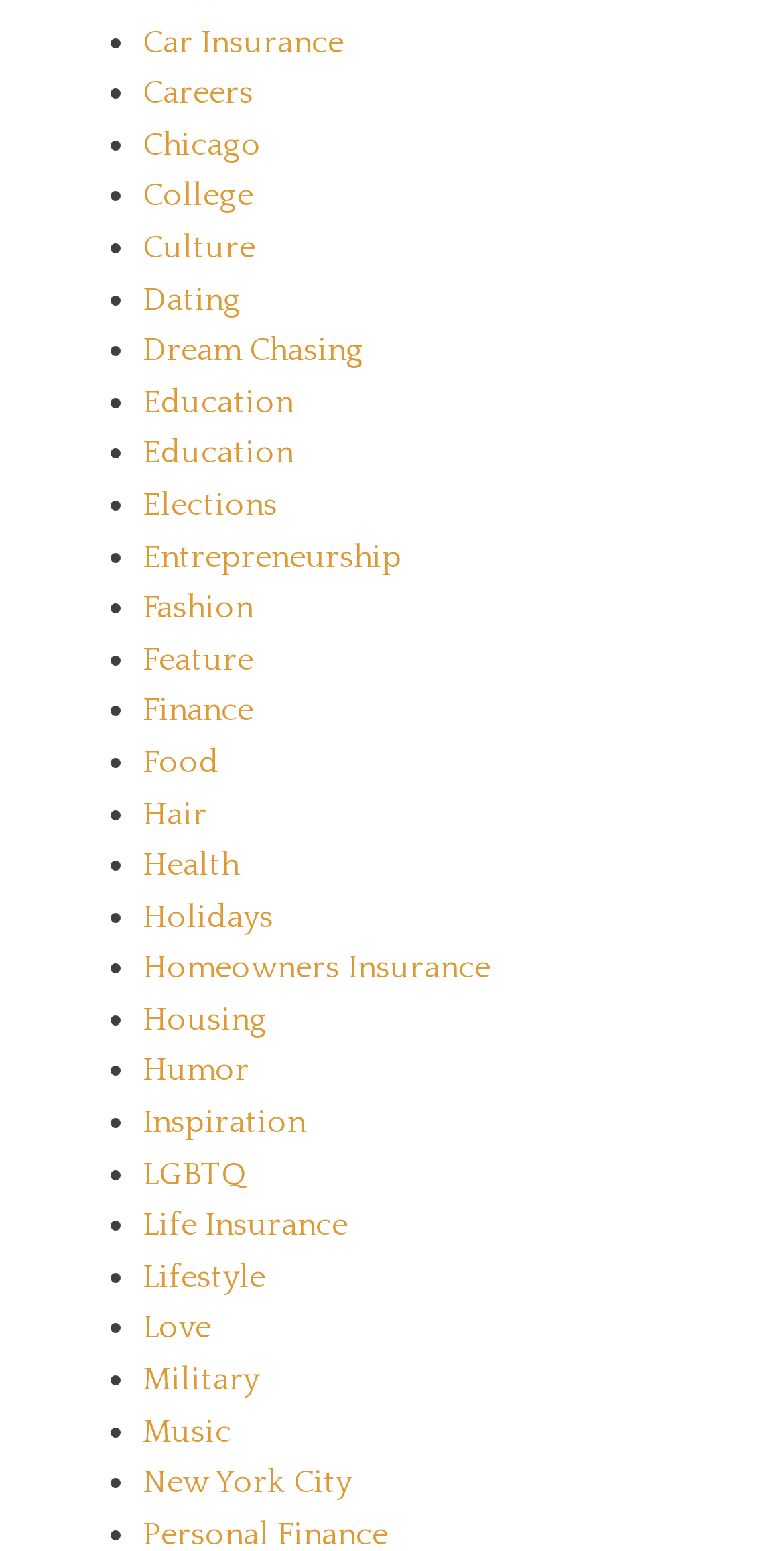Please specify the bounding box coordinates of the region to click in order to perform the following instruction: "Learn about Entrepreneurship".

[0.182, 0.347, 0.513, 0.37]